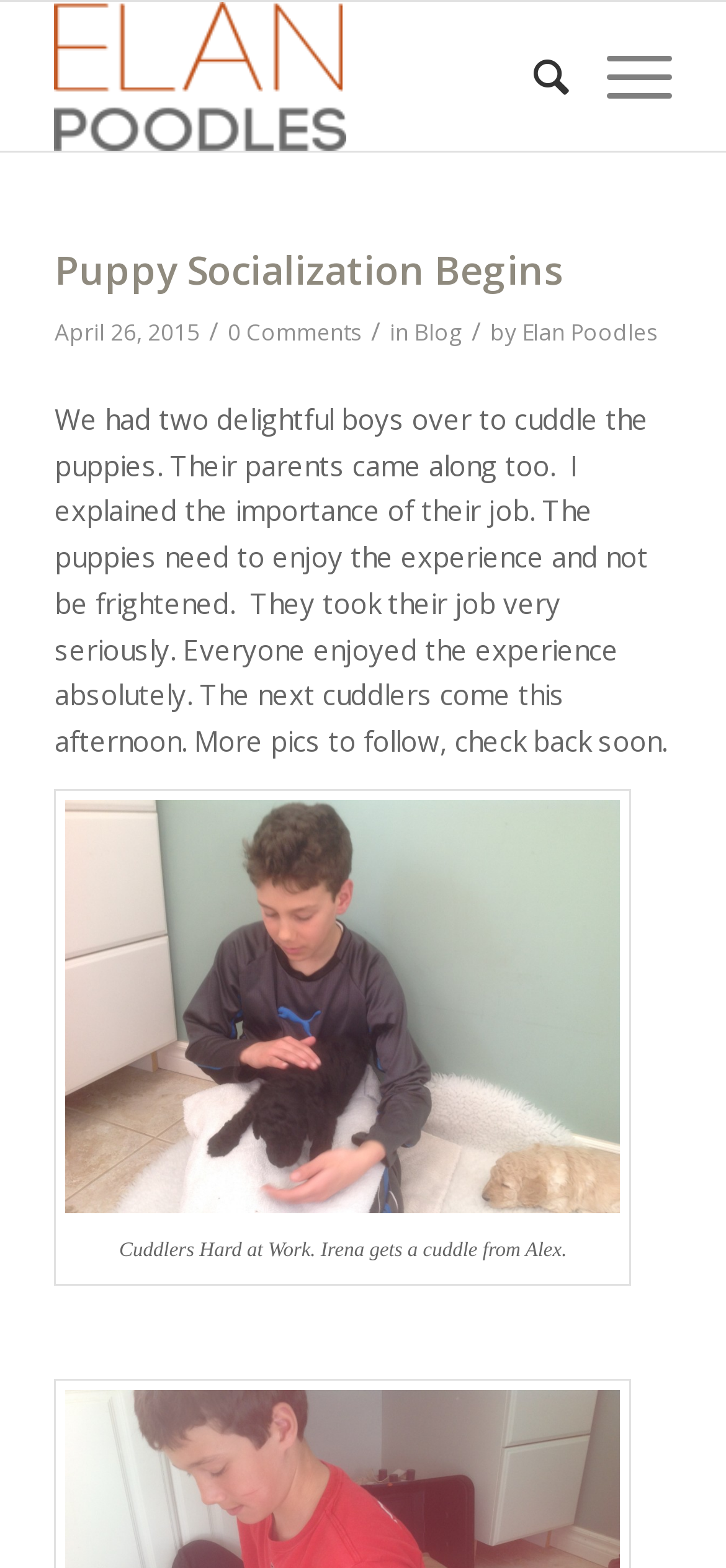What is the purpose of the boys' job?
Please provide a comprehensive answer based on the contents of the image.

I understood the purpose of the boys' job by reading the text in the main content section, which explains that the boys need to make the puppies enjoy the experience and not be frightened.